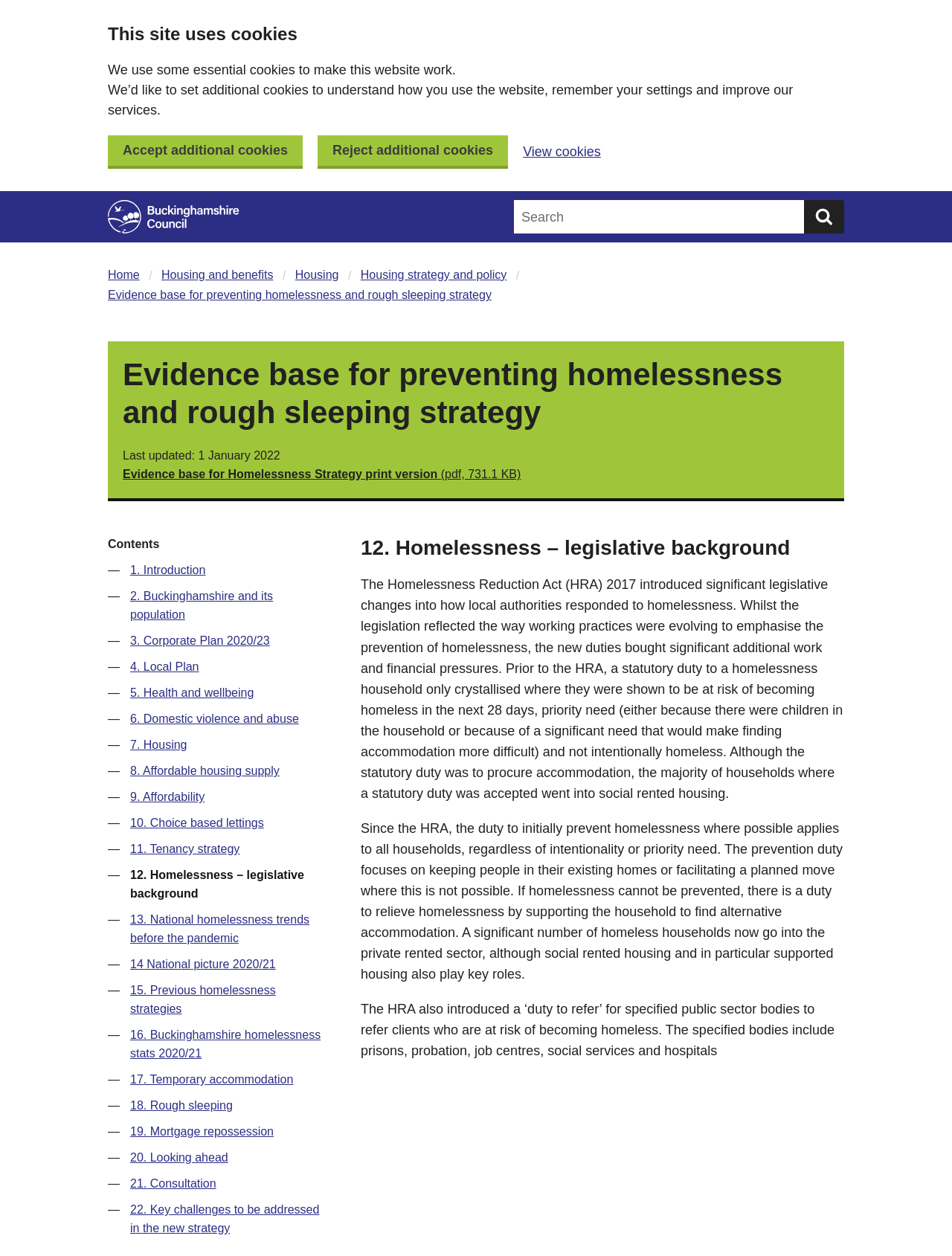Identify the bounding box coordinates of the area you need to click to perform the following instruction: "Read My Best Mistake: Dan Keenan’s “Where Journeys Begin”".

None